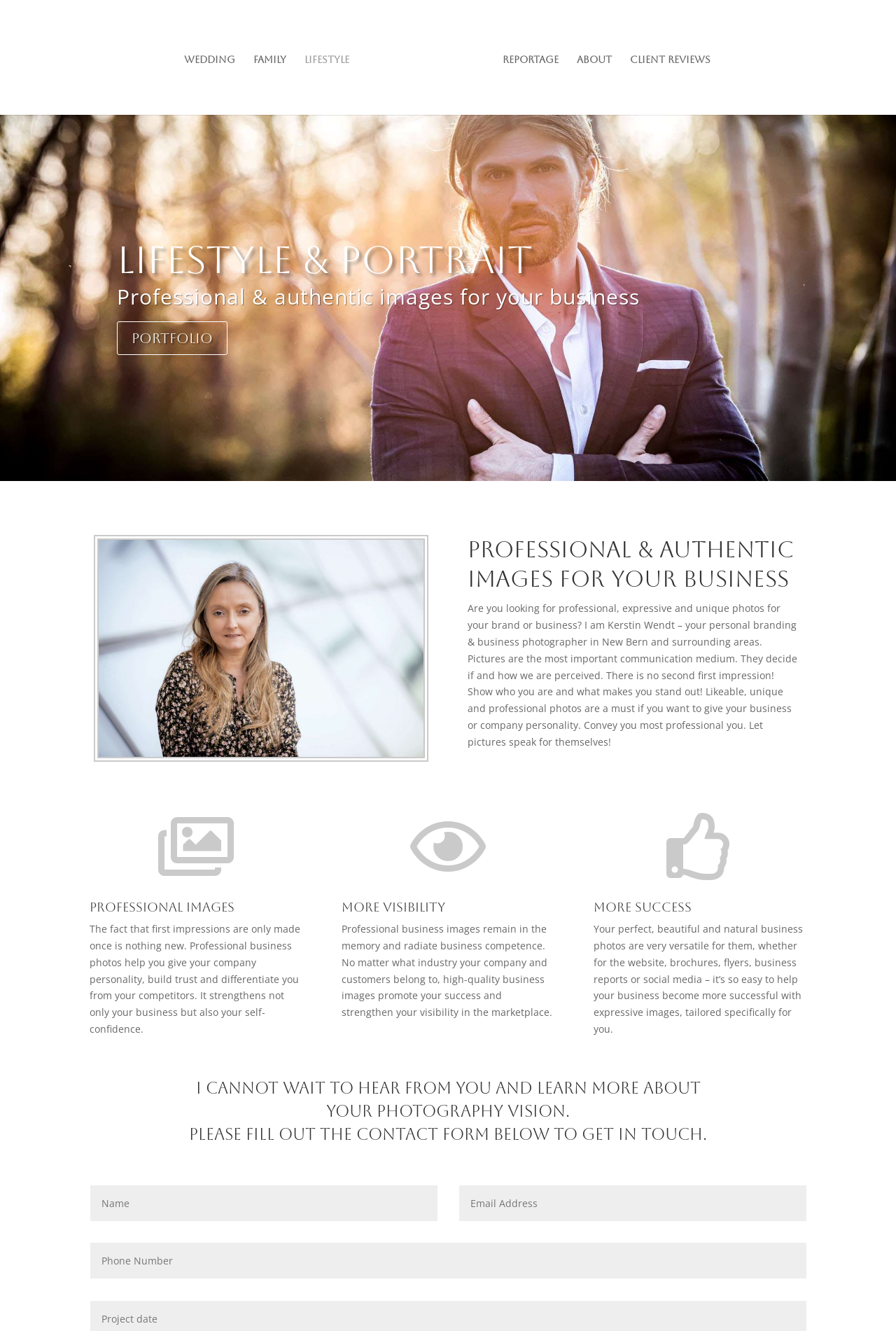Identify the bounding box coordinates of the specific part of the webpage to click to complete this instruction: "Click on Lifestyle & Portrait".

[0.13, 0.178, 0.594, 0.212]